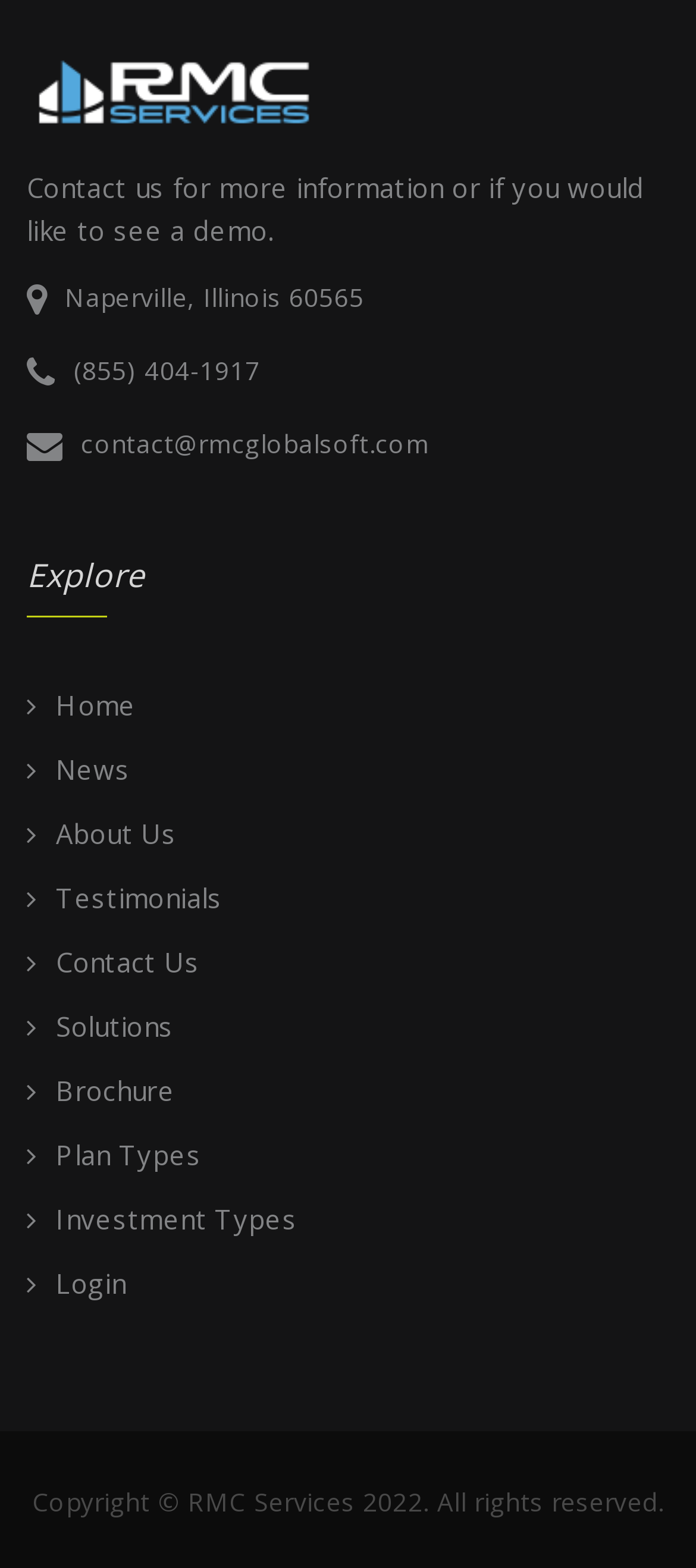What is the copyright year?
Identify the answer in the screenshot and reply with a single word or phrase.

2022